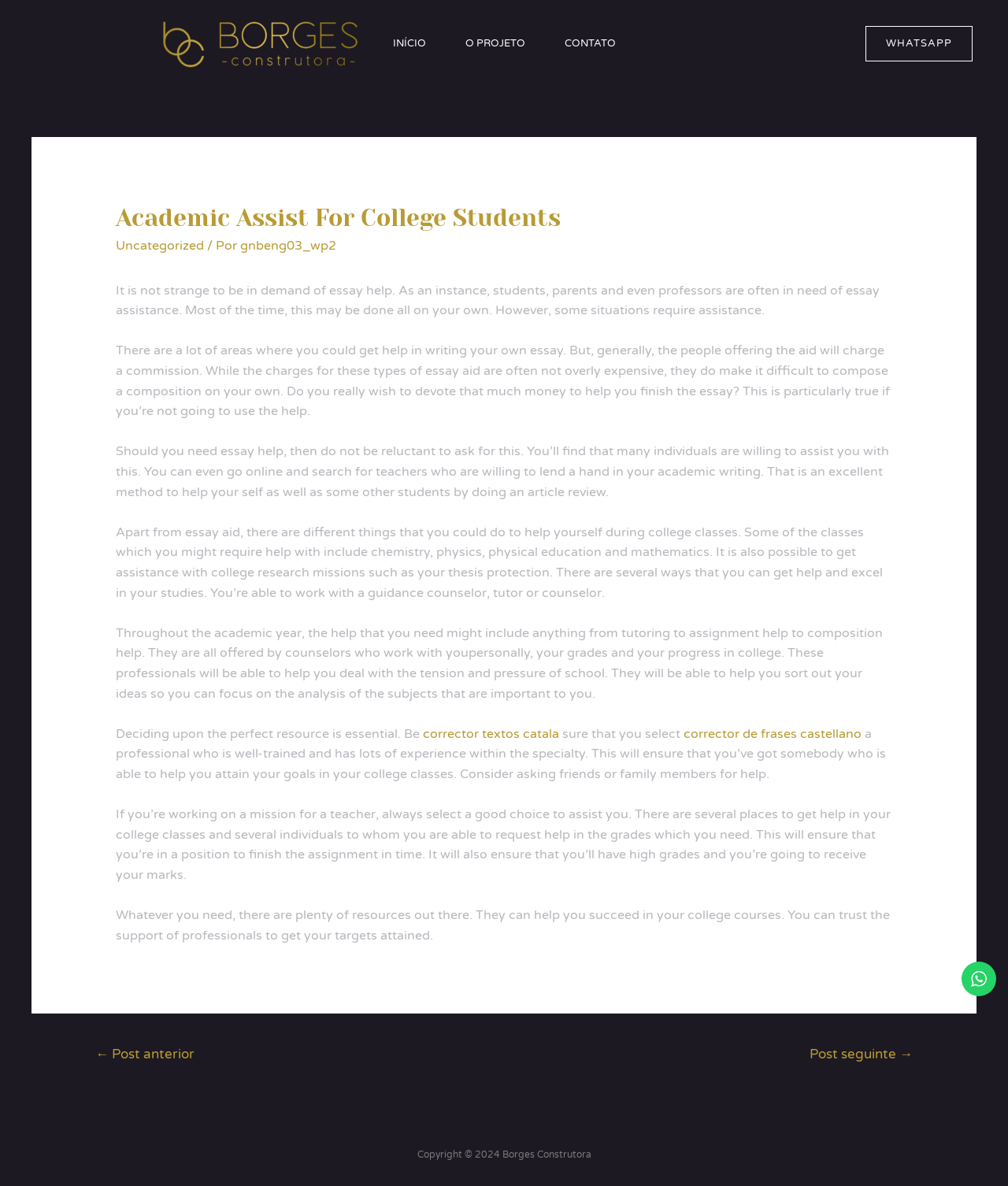Determine the bounding box coordinates of the element that should be clicked to execute the following command: "Click on the 'WHATSAPP' link".

[0.859, 0.022, 0.965, 0.051]